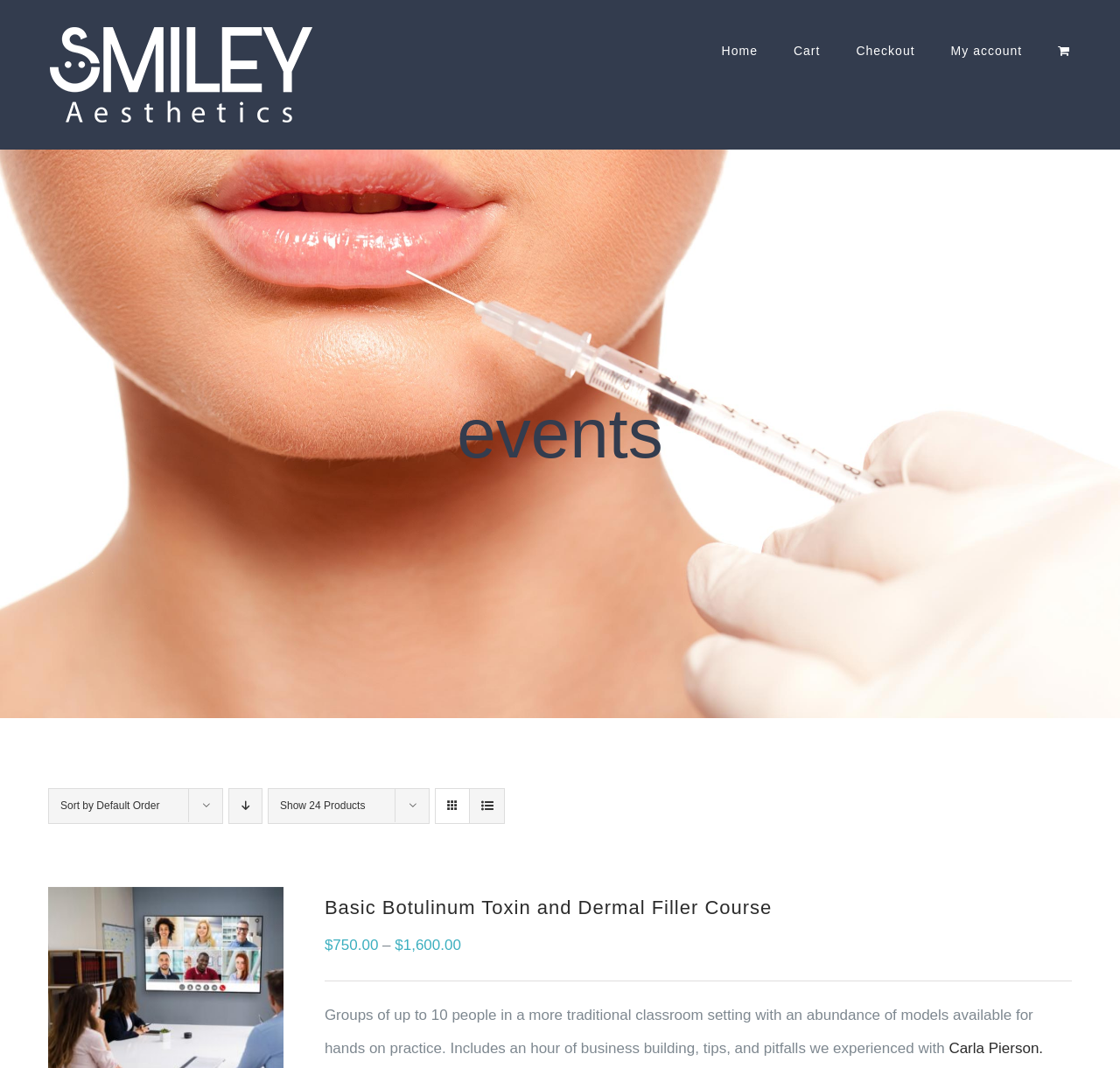Please mark the clickable region by giving the bounding box coordinates needed to complete this instruction: "View Basic Botulinum Toxin and Dermal Filler Course details".

[0.29, 0.839, 0.689, 0.86]